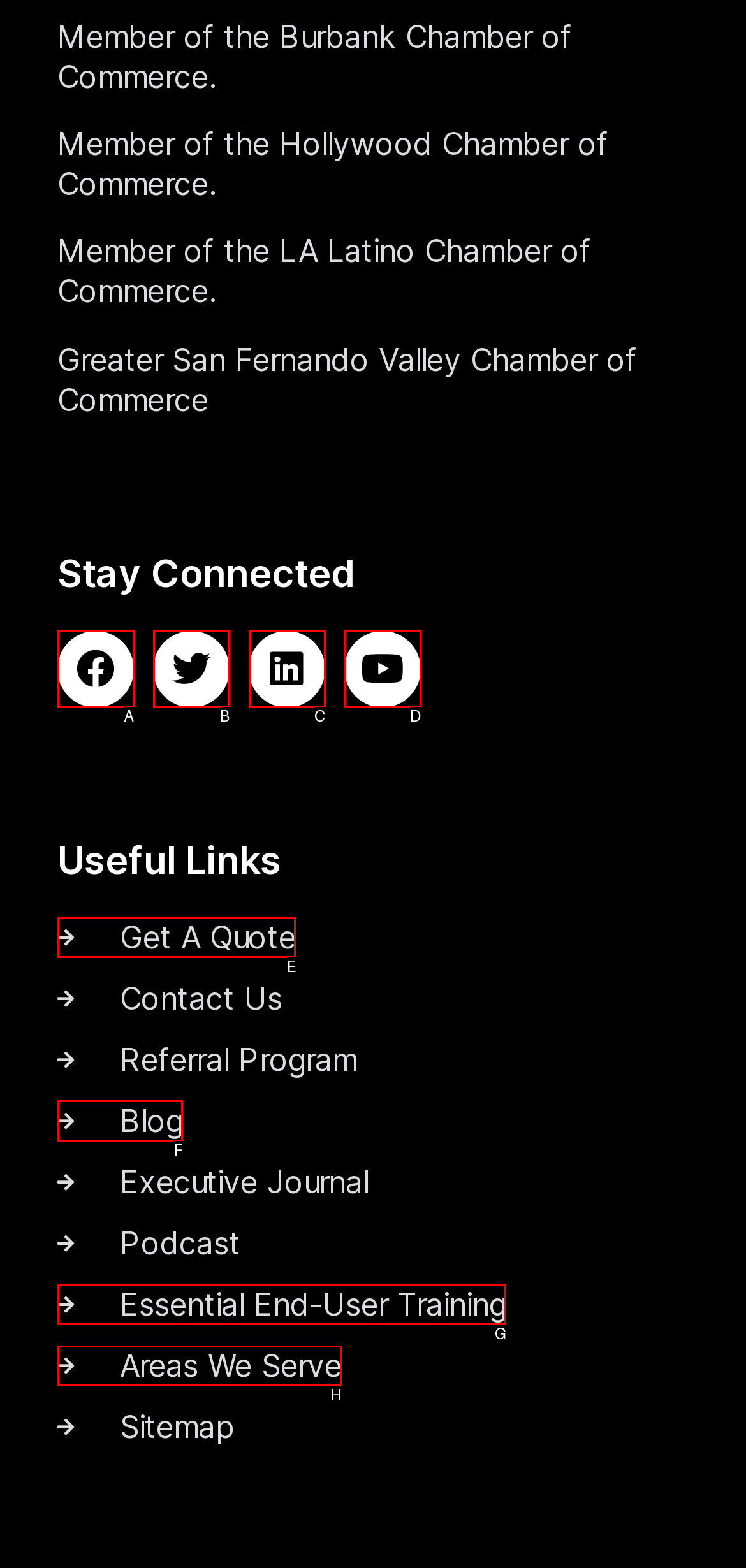What option should I click on to execute the task: Read the blog? Give the letter from the available choices.

F